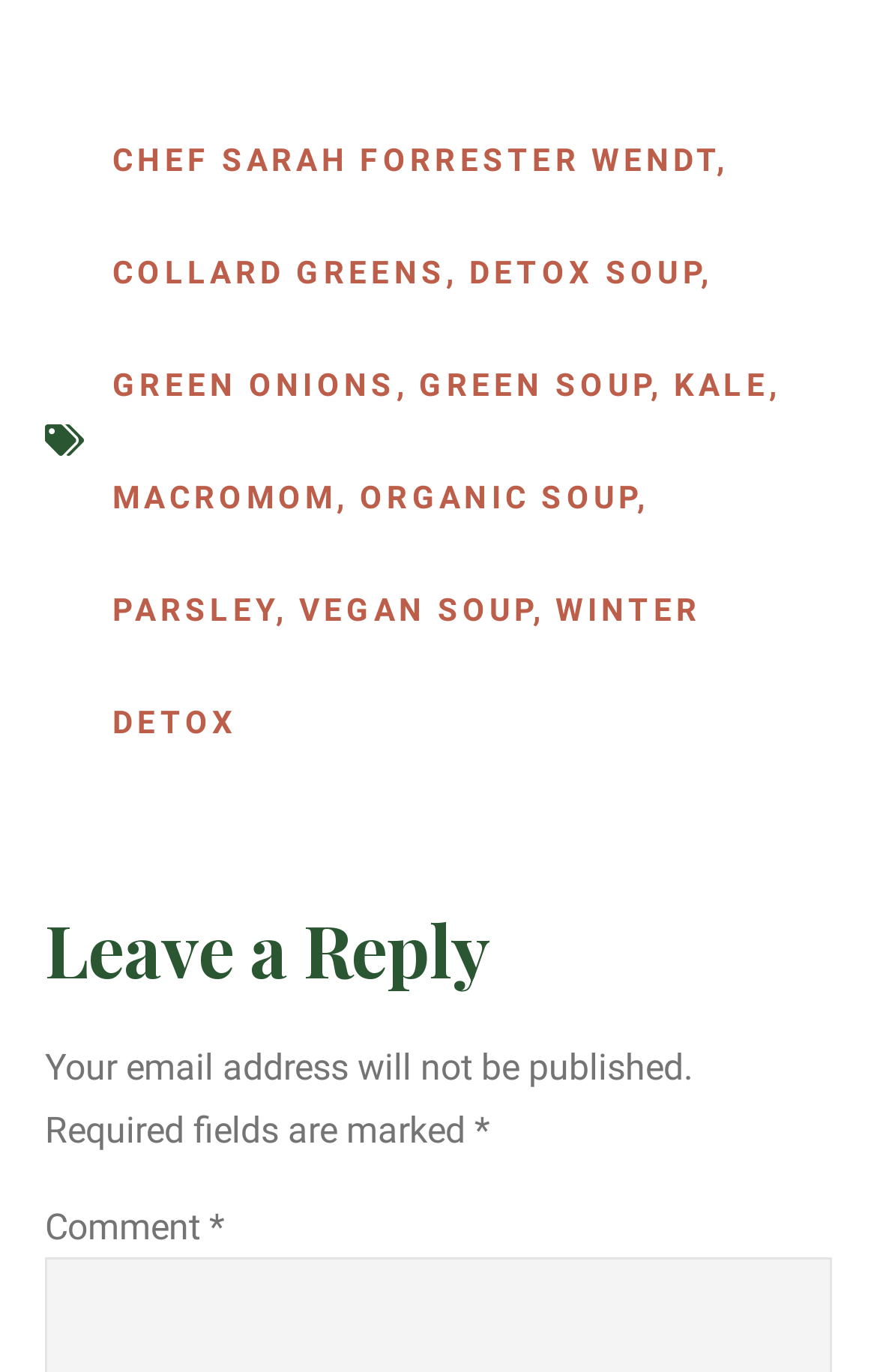Please determine the bounding box coordinates of the element's region to click in order to carry out the following instruction: "Visit COLLARD GREENS". The coordinates should be four float numbers between 0 and 1, i.e., [left, top, right, bottom].

[0.128, 0.185, 0.509, 0.211]